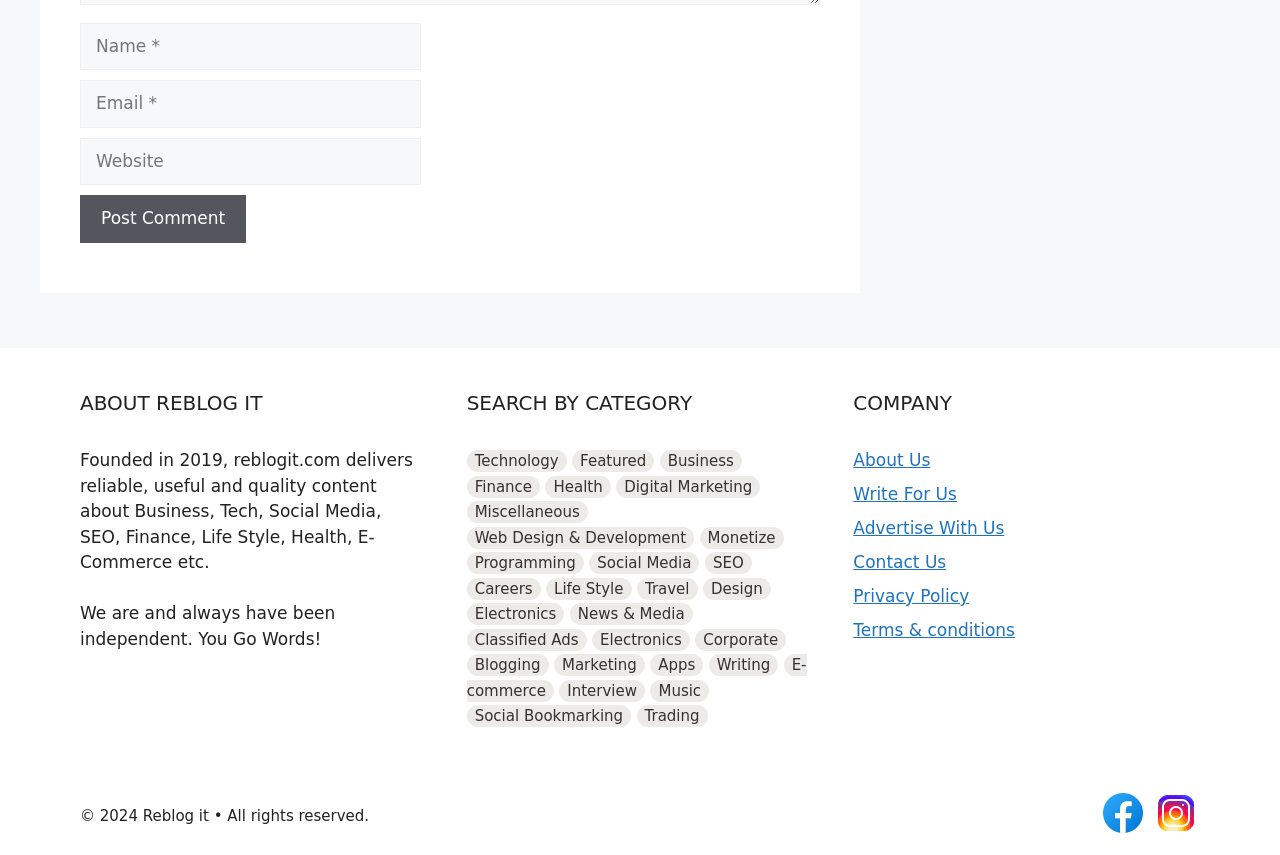Determine the bounding box coordinates of the UI element described below. Use the format (top-left x, top-left y, bottom-right x, bottom-right y) with floating point numbers between 0 and 1: parent_node: Comment name="url" placeholder="Website"

[0.062, 0.161, 0.329, 0.216]